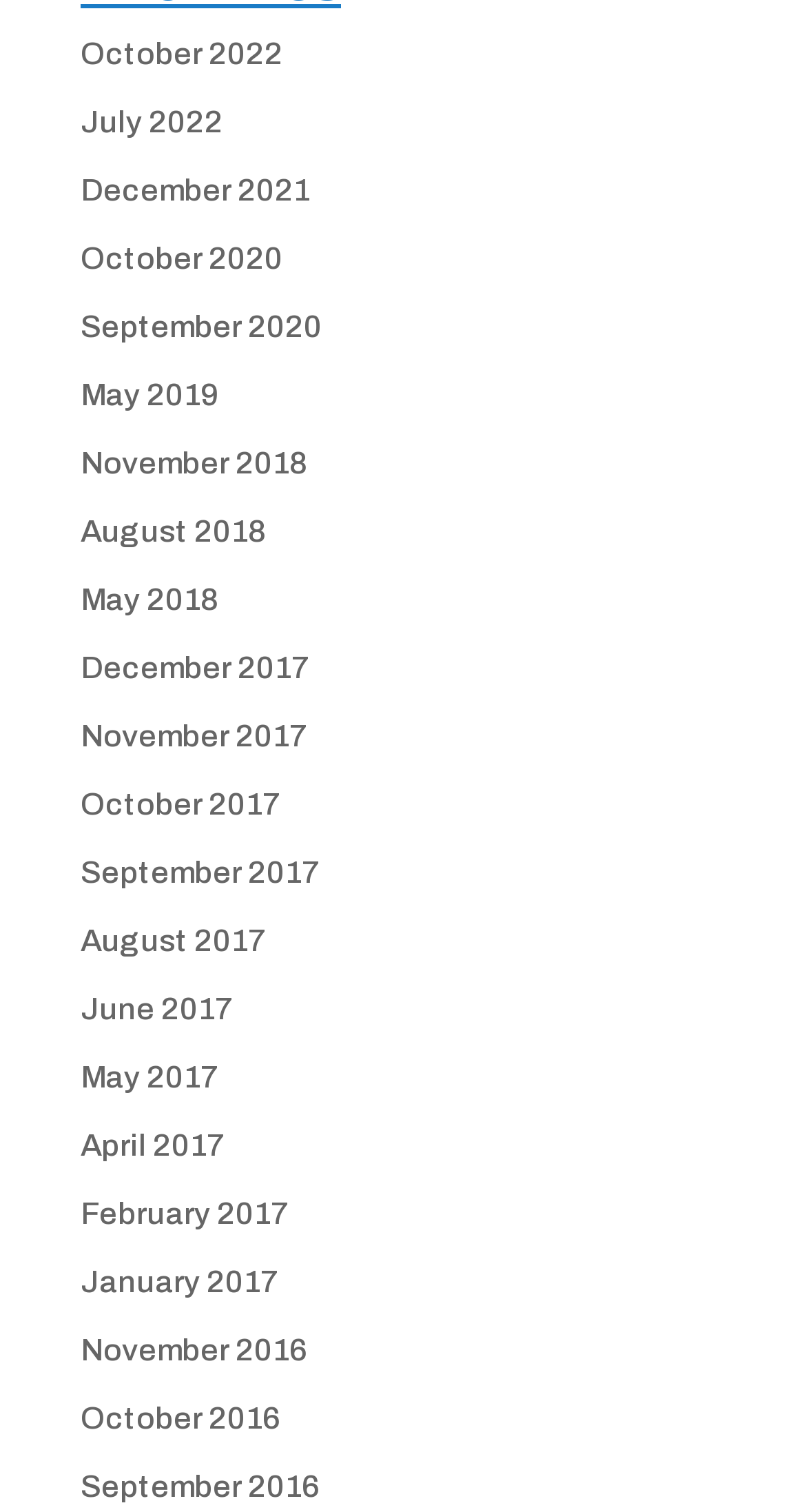Respond to the question with just a single word or phrase: 
What is the latest month listed?

October 2022